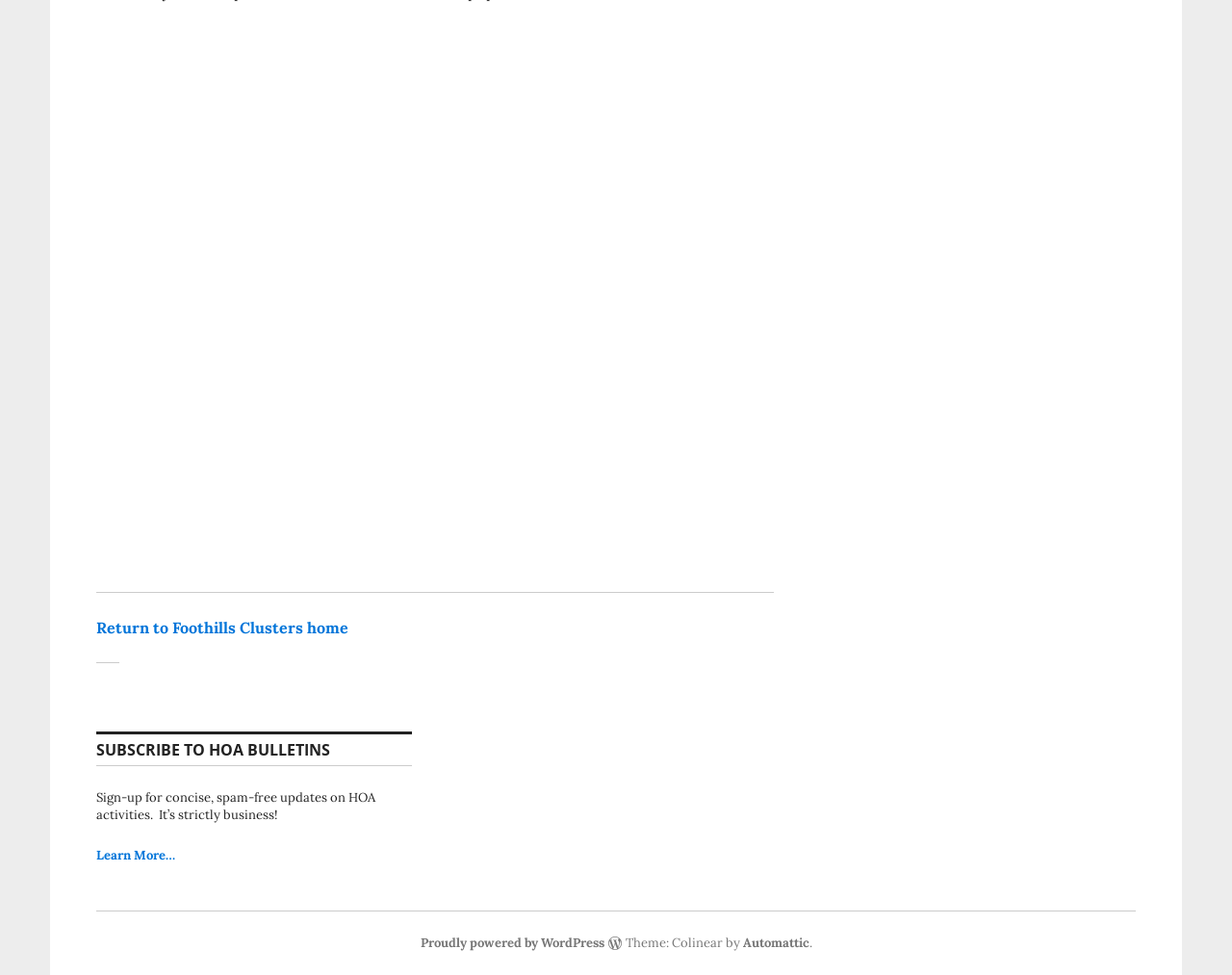Identify the bounding box of the UI component described as: "Proudly powered by WordPress".

[0.341, 0.958, 0.49, 0.975]